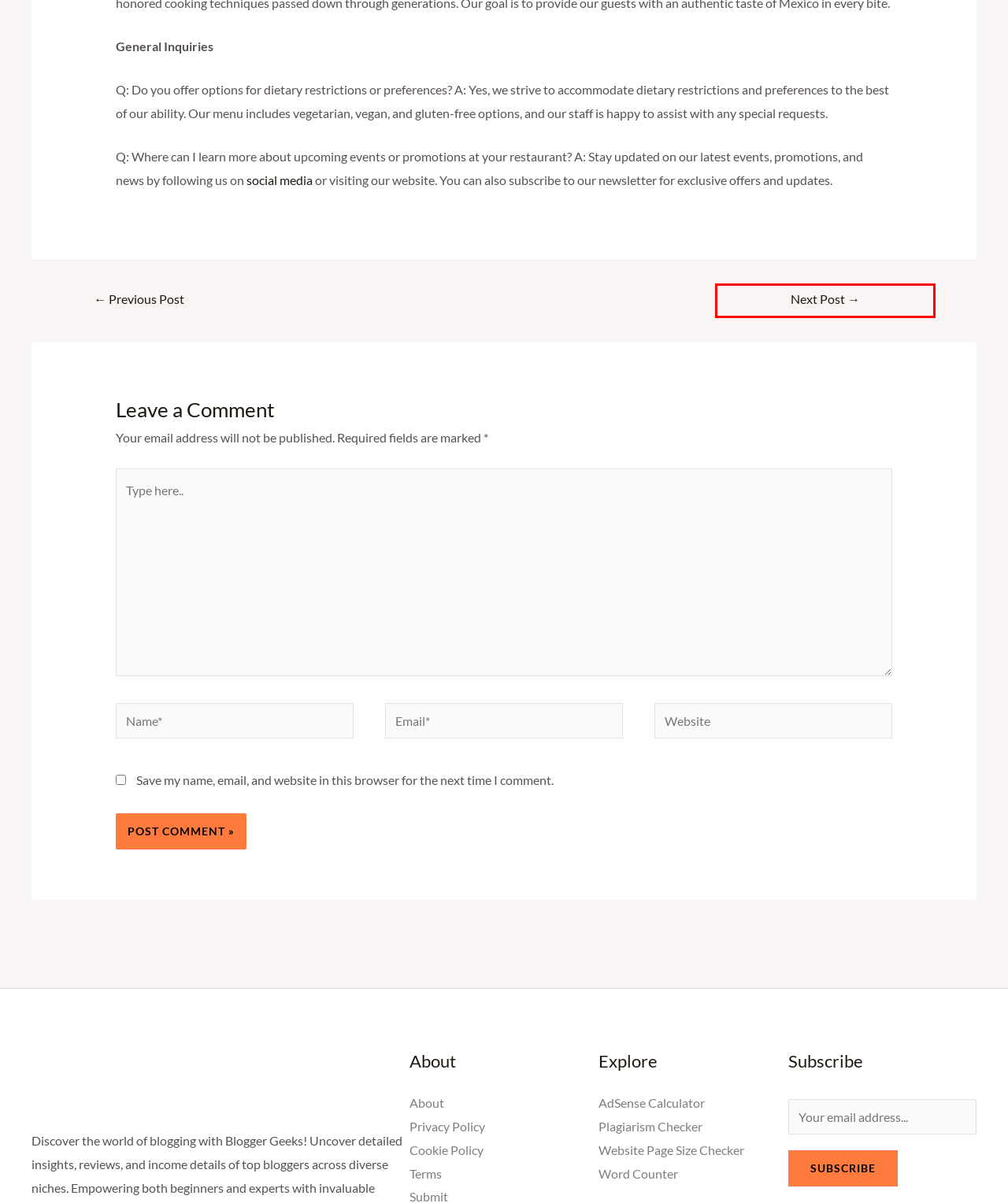A screenshot of a webpage is given, featuring a red bounding box around a UI element. Please choose the webpage description that best aligns with the new webpage after clicking the element in the bounding box. These are the descriptions:
A. Cookie Policy - BloggerGeeks
B. Petite Fashion Bloggers: Breaking Stereotypes
C. SEO Score Checker - BloggerGeeks
D. VIP Travel Guide : Experiences Worth Every Penny
E. Food Bloggers Archives - BloggerGeeks
F. BloggerGeeks - Discover the world of blogging with Blogger Geeks
G. Terms of Use - BloggerGeeks
H. Social Media Royalty: USA's Top YouTubers Instagrammers TikTokers 2024 - BloggerGeeks

D